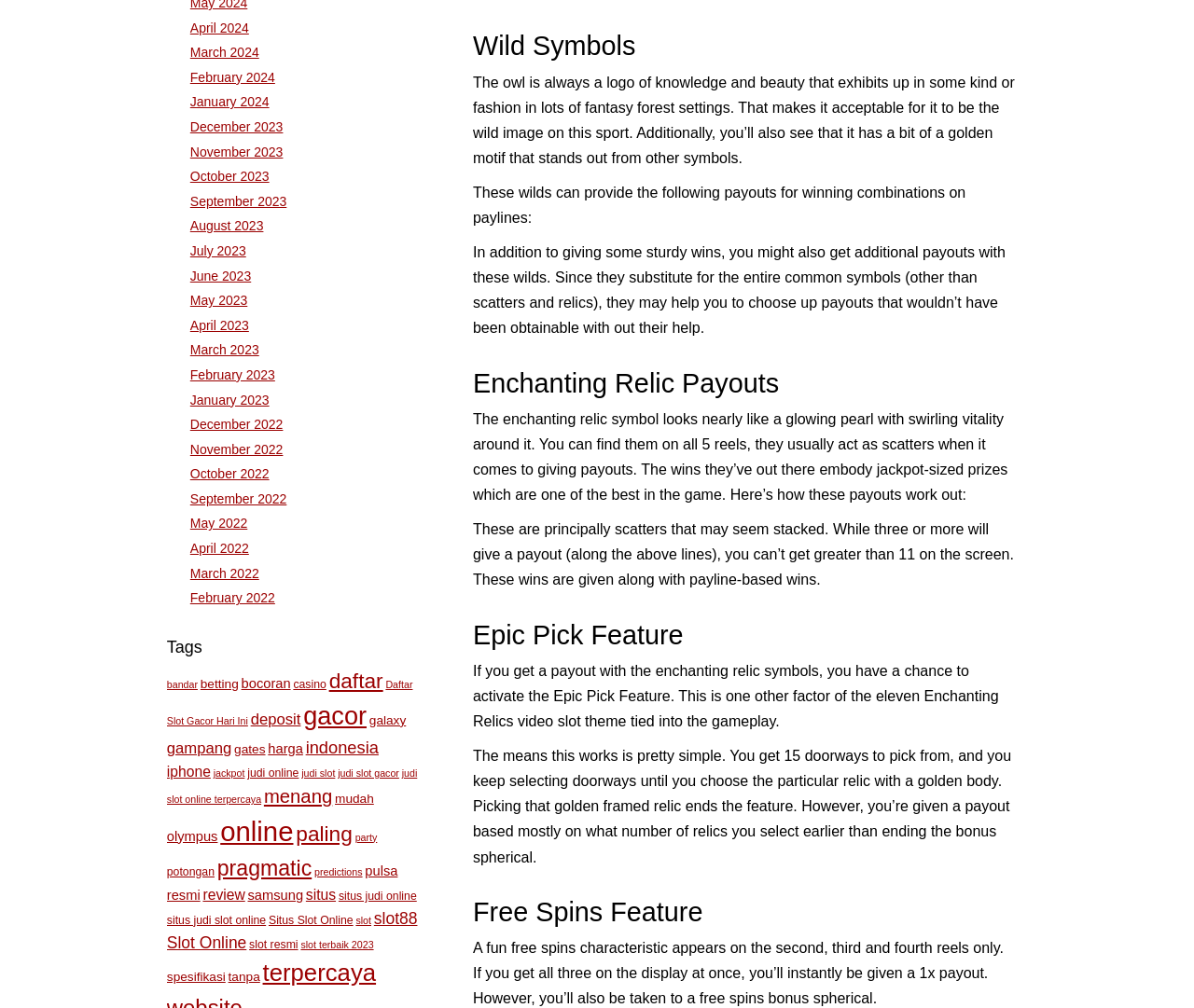What is the function of the owl symbol in the game?
Provide a comprehensive and detailed answer to the question.

According to the webpage, the owl symbol is the wild image in the game, which means it can substitute for other common symbols to help players win payouts.